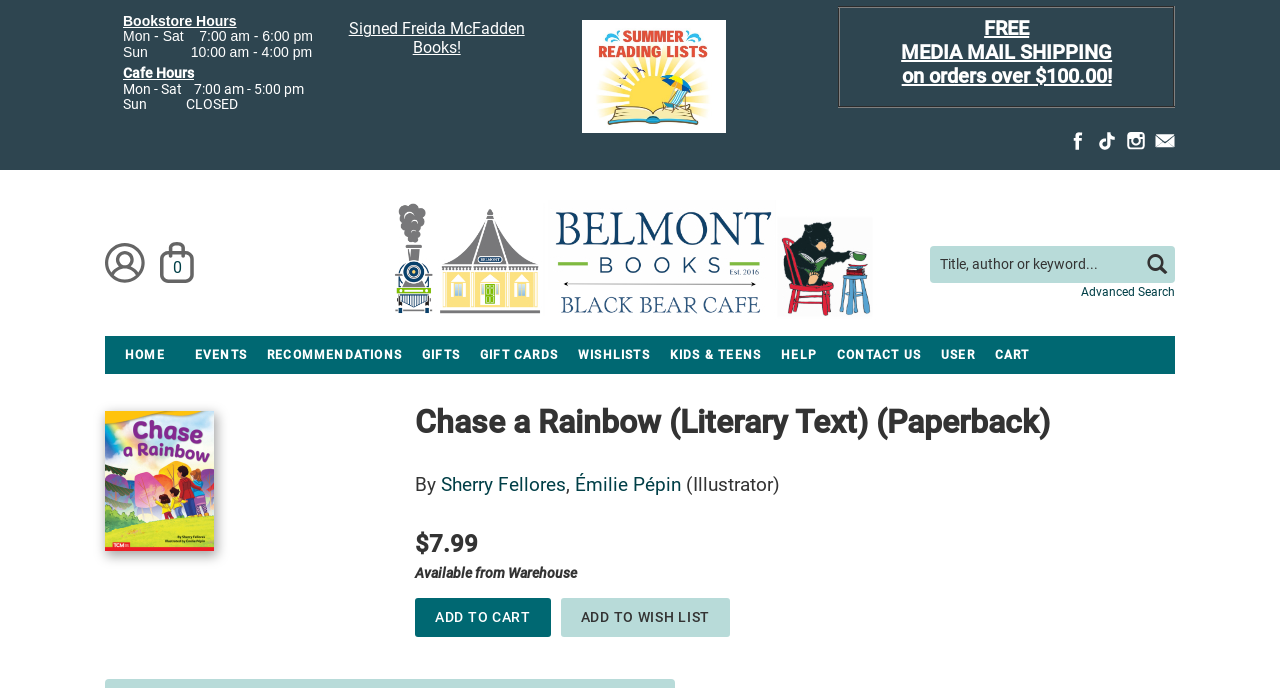Answer the question with a brief word or phrase:
What is the name of the author of the book 'Chase a Rainbow'?

Sherry Fellores